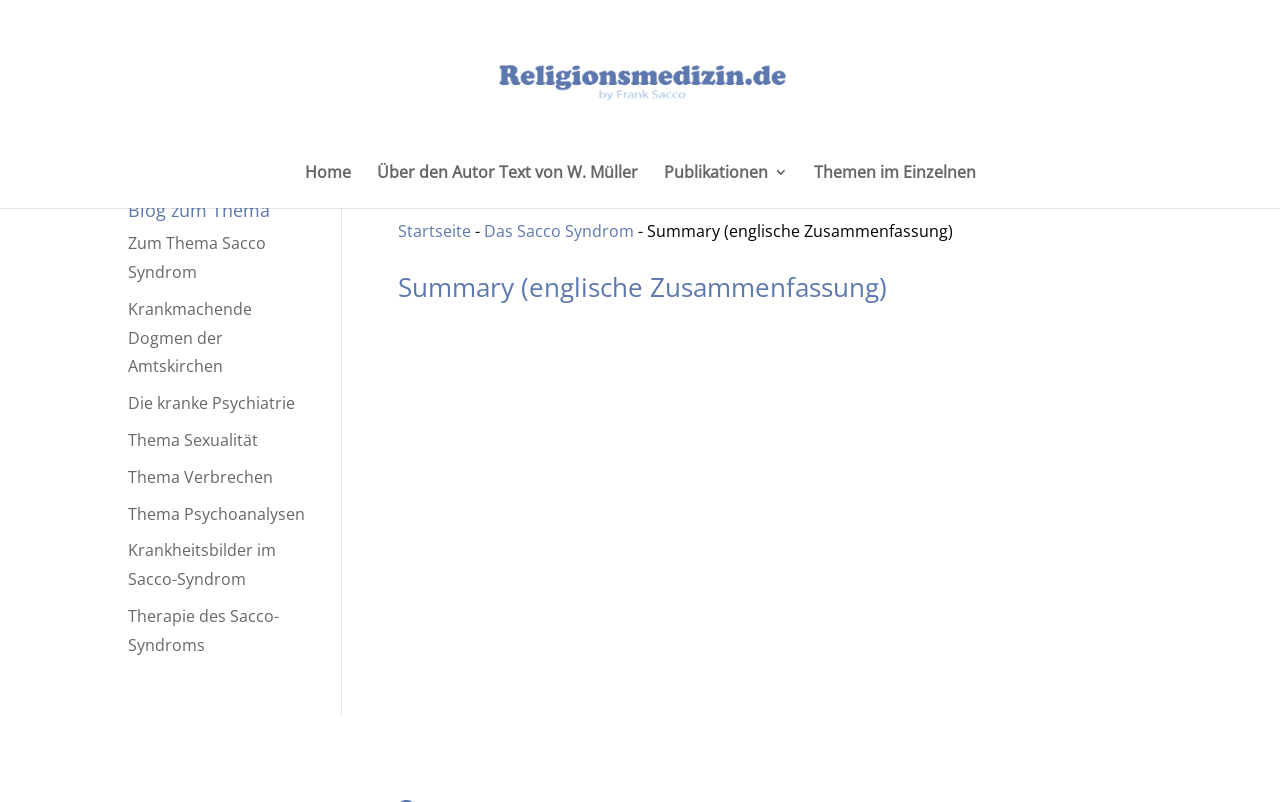How many links are in the navigation breadcrumbs?
Give a thorough and detailed response to the question.

I counted the links in the navigation breadcrumbs section, which are 'Startseite', '-', 'Das Sacco Syndrom', and 'Summary (englische Zusammenfassung)'. There are 5 links in total.